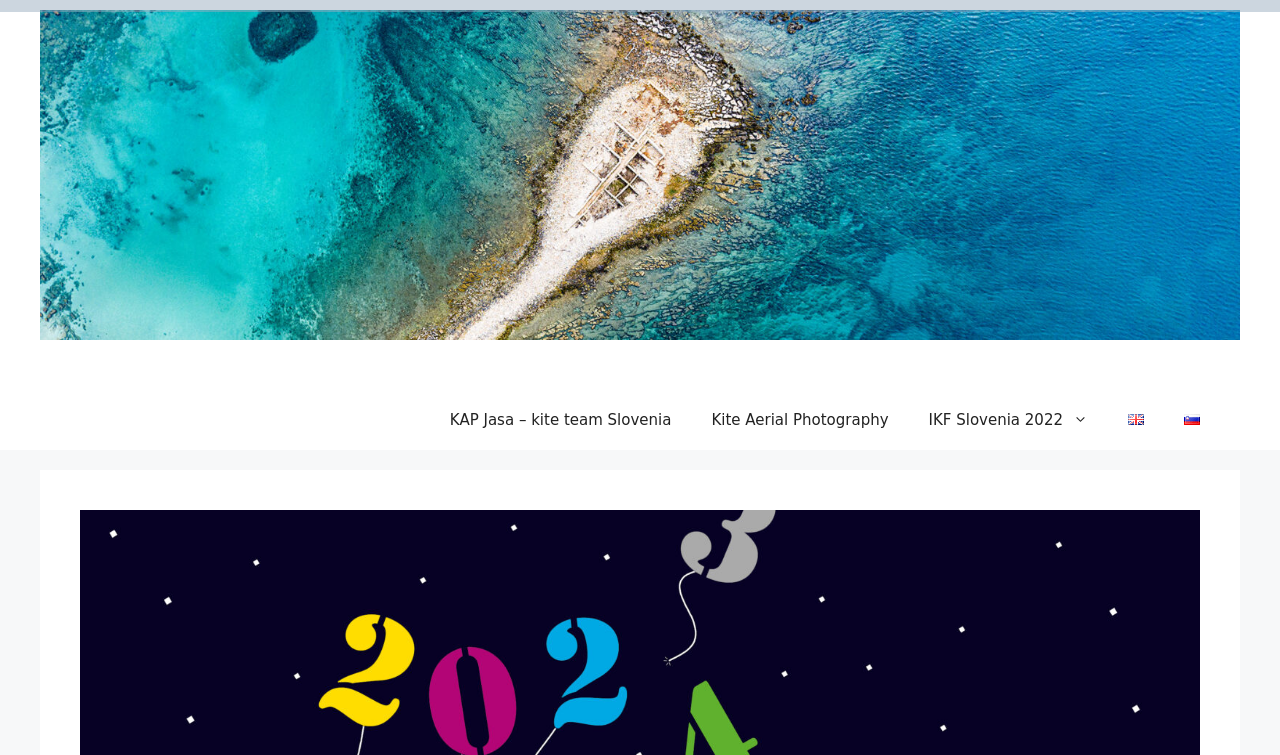Provide an in-depth caption for the webpage.

The webpage is a blog post titled "Looking back at 2023 - and forward to 2024! - KAP Jasa - kite team Slovenia". At the top of the page, there is a banner with the site's name. Below the banner, a navigation menu is situated, containing five links: "KAP Jasa – kite team Slovenia", "Kite Aerial Photography", "IKF Slovenia 2022", "English", and "Slovenščina". The "English" and "Slovenščina" links are accompanied by small flag icons.

The main content of the page is a complementary section, which takes up most of the page's width and about half of its height. This section contains a figure, likely an image, but its description is not provided. The image is positioned near the top of the page, below the navigation menu.

The overall structure of the page is simple, with a clear separation between the navigation menu and the main content. The use of images and icons adds visual interest to the page.